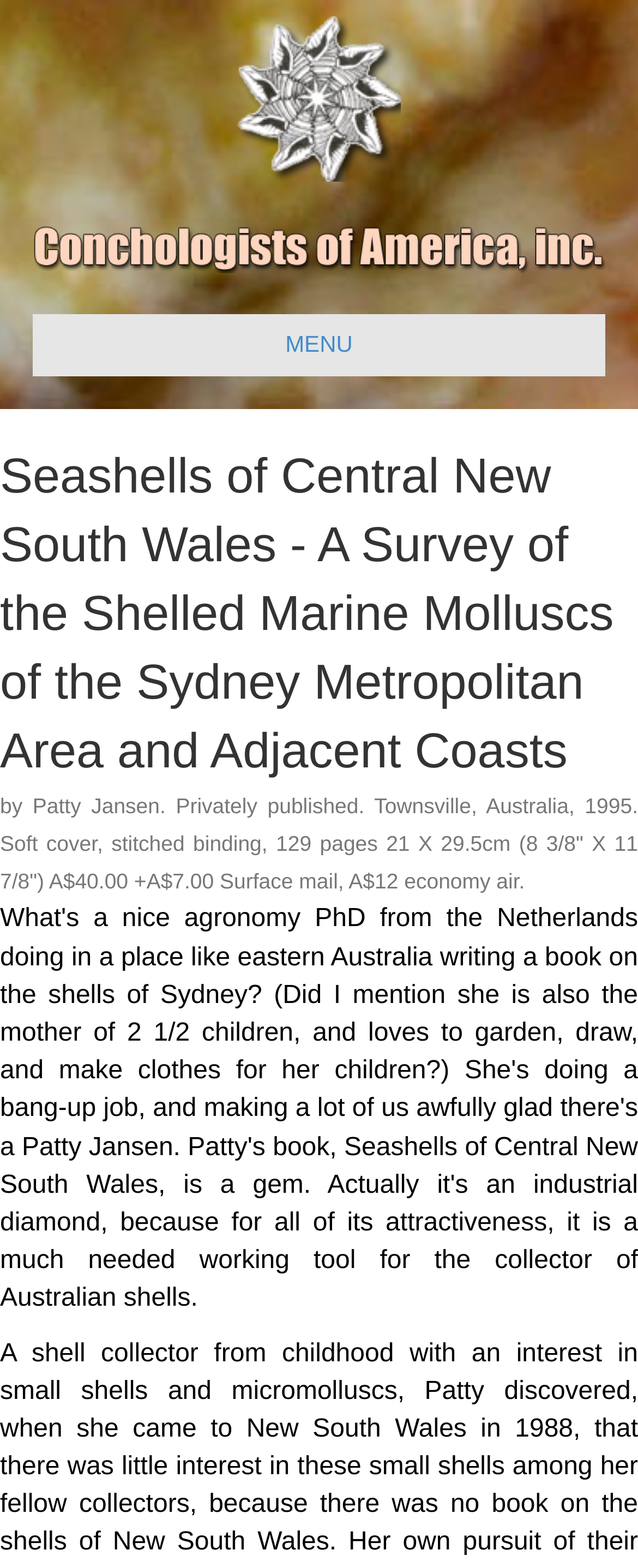For the following element description, predict the bounding box coordinates in the format (top-left x, top-left y, bottom-right x, bottom-right y). All values should be floating point numbers between 0 and 1. Description: aria-label="Pinterest social link"

None